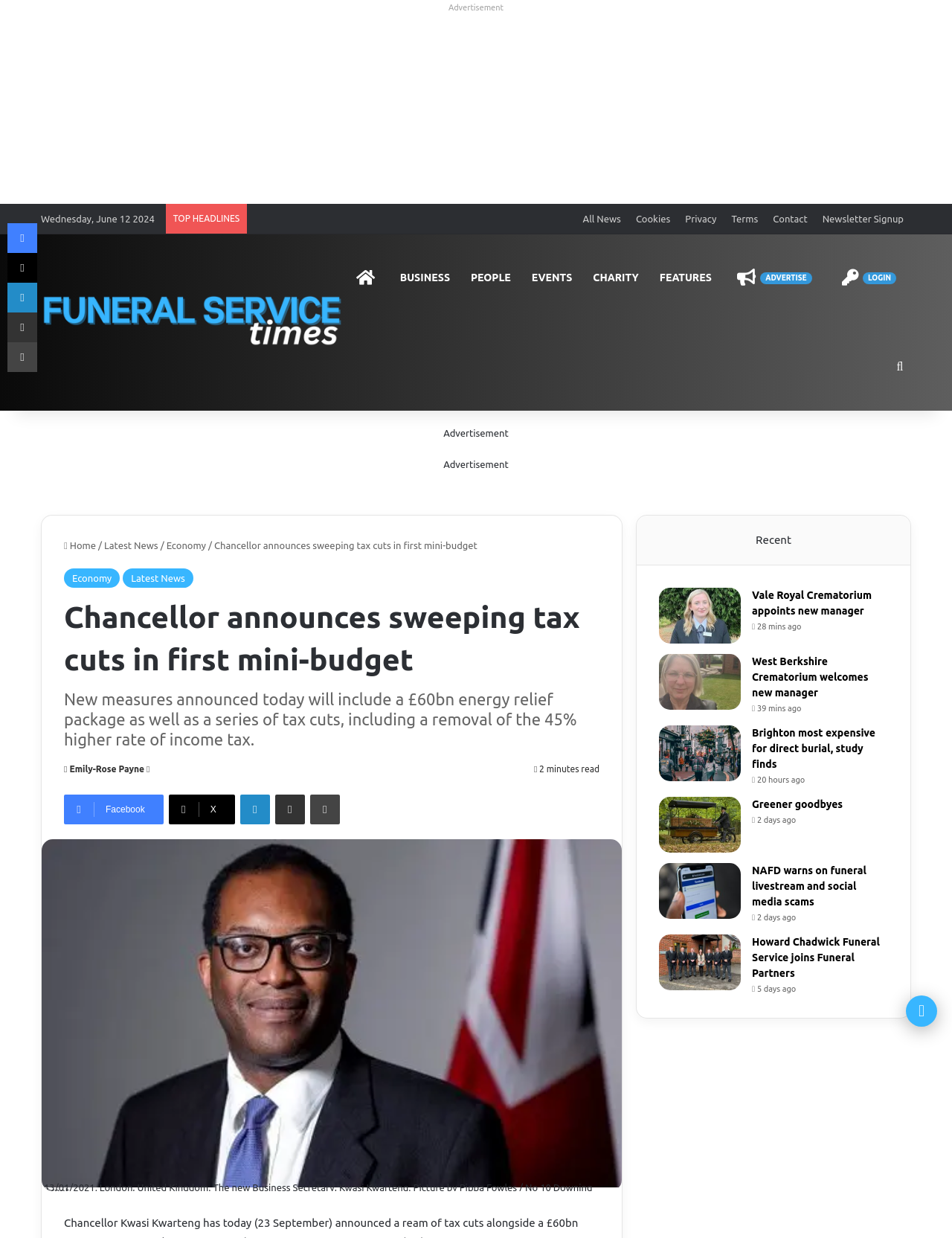What is the amount of the energy relief package announced?
Answer the question with a single word or phrase by looking at the picture.

£60bn